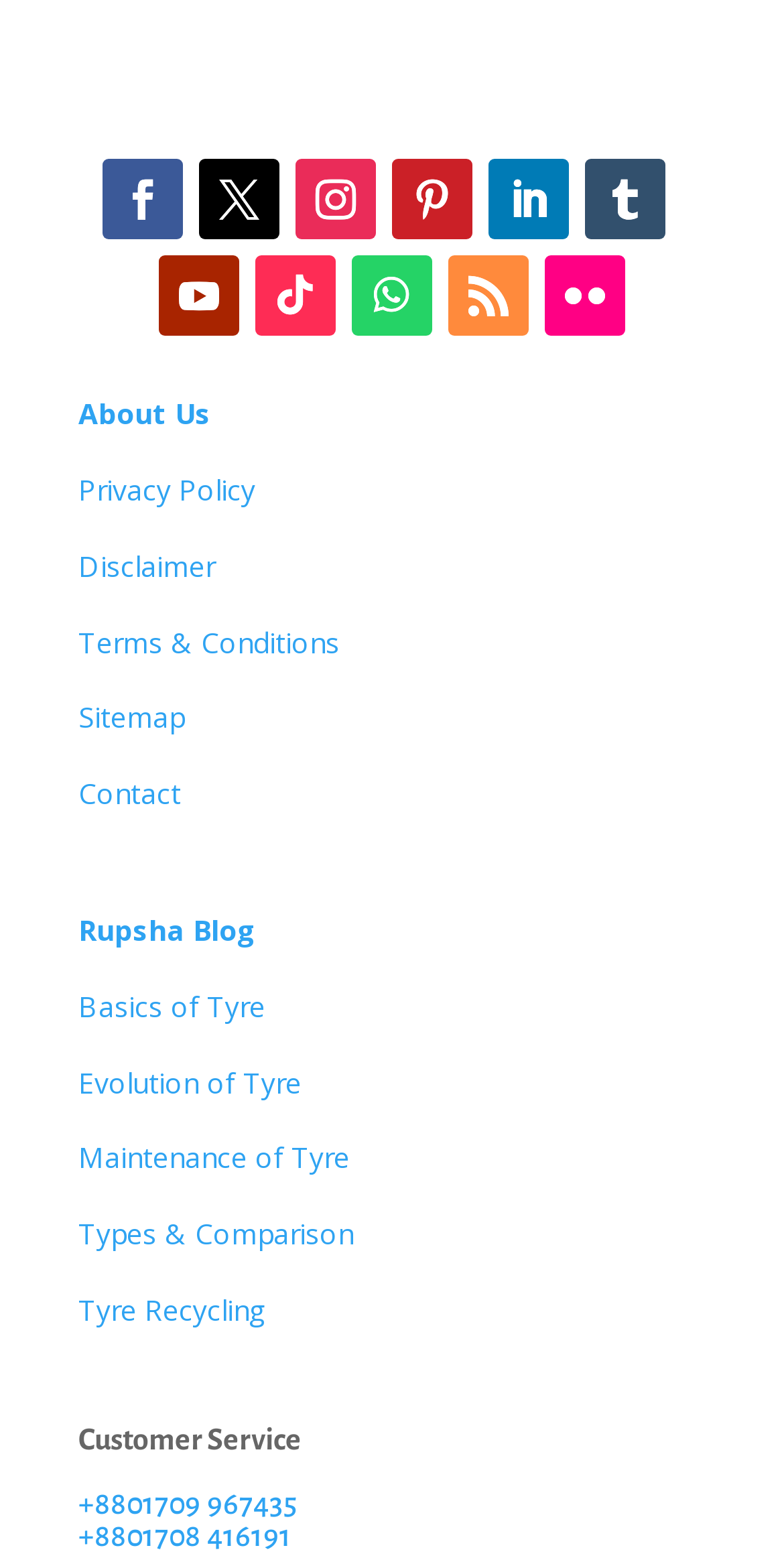What is the main topic of this website?
Relying on the image, give a concise answer in one word or a brief phrase.

Tyre